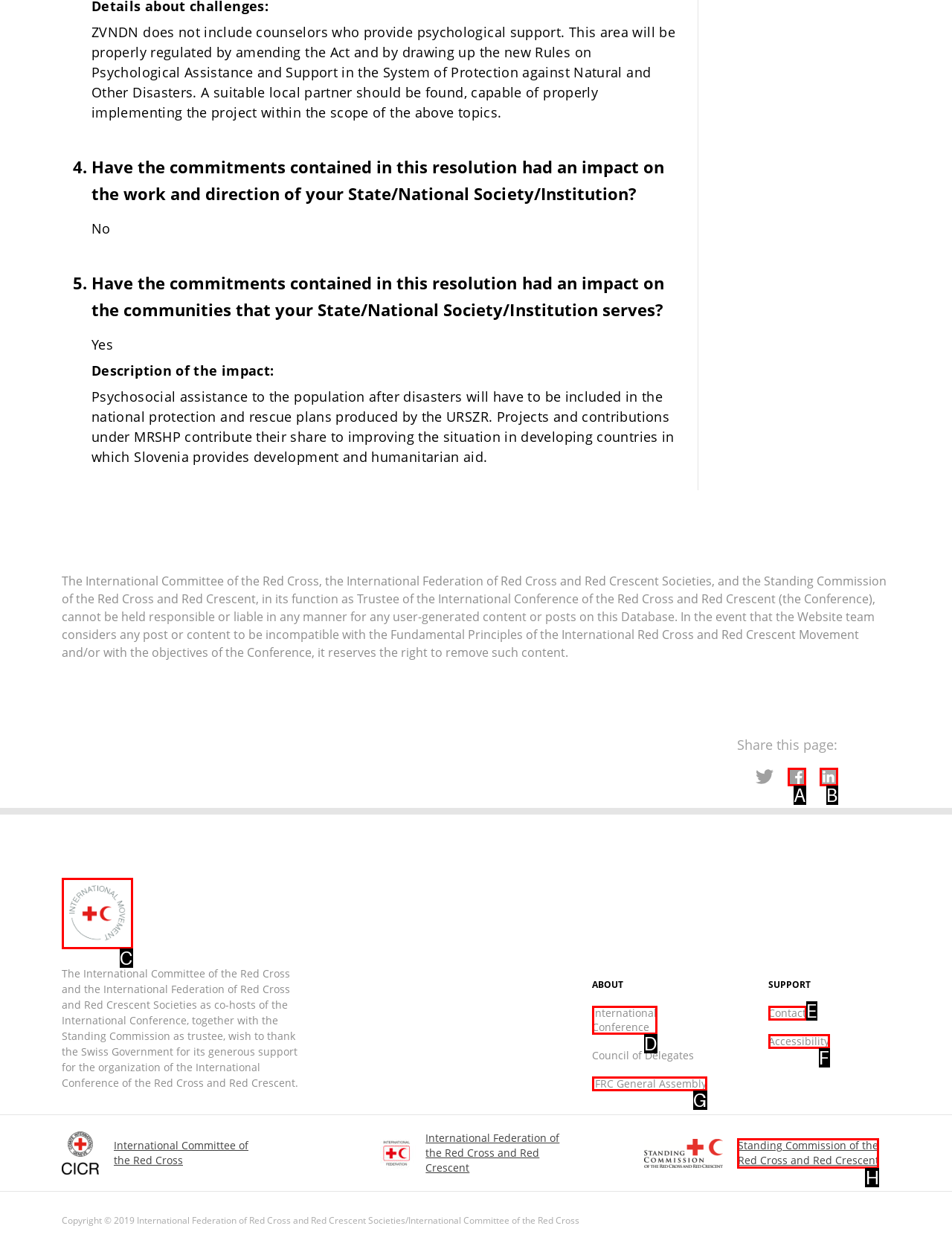Based on the description: Contact, identify the matching lettered UI element.
Answer by indicating the letter from the choices.

E